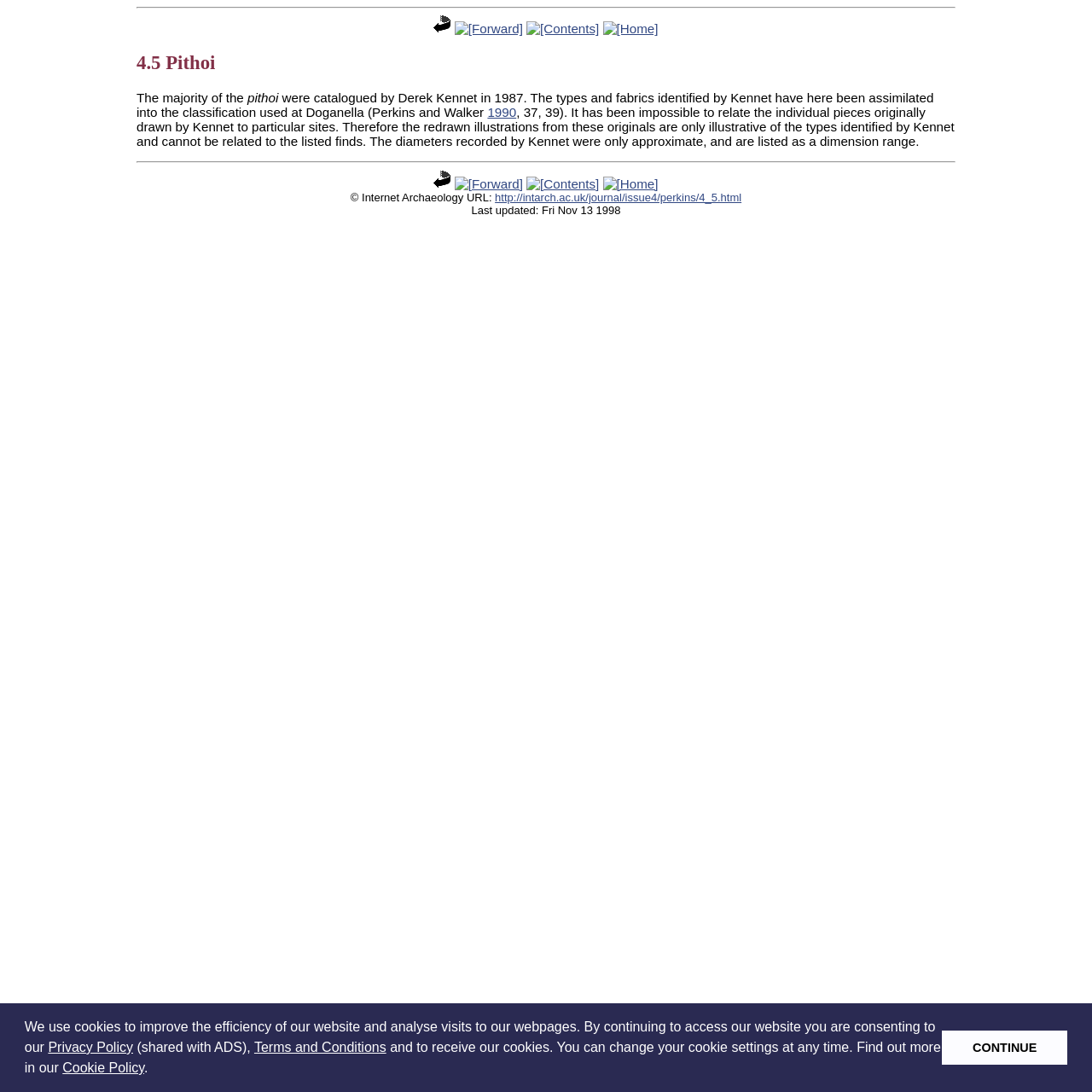Please specify the bounding box coordinates for the clickable region that will help you carry out the instruction: "visit referenced article".

[0.446, 0.096, 0.473, 0.109]